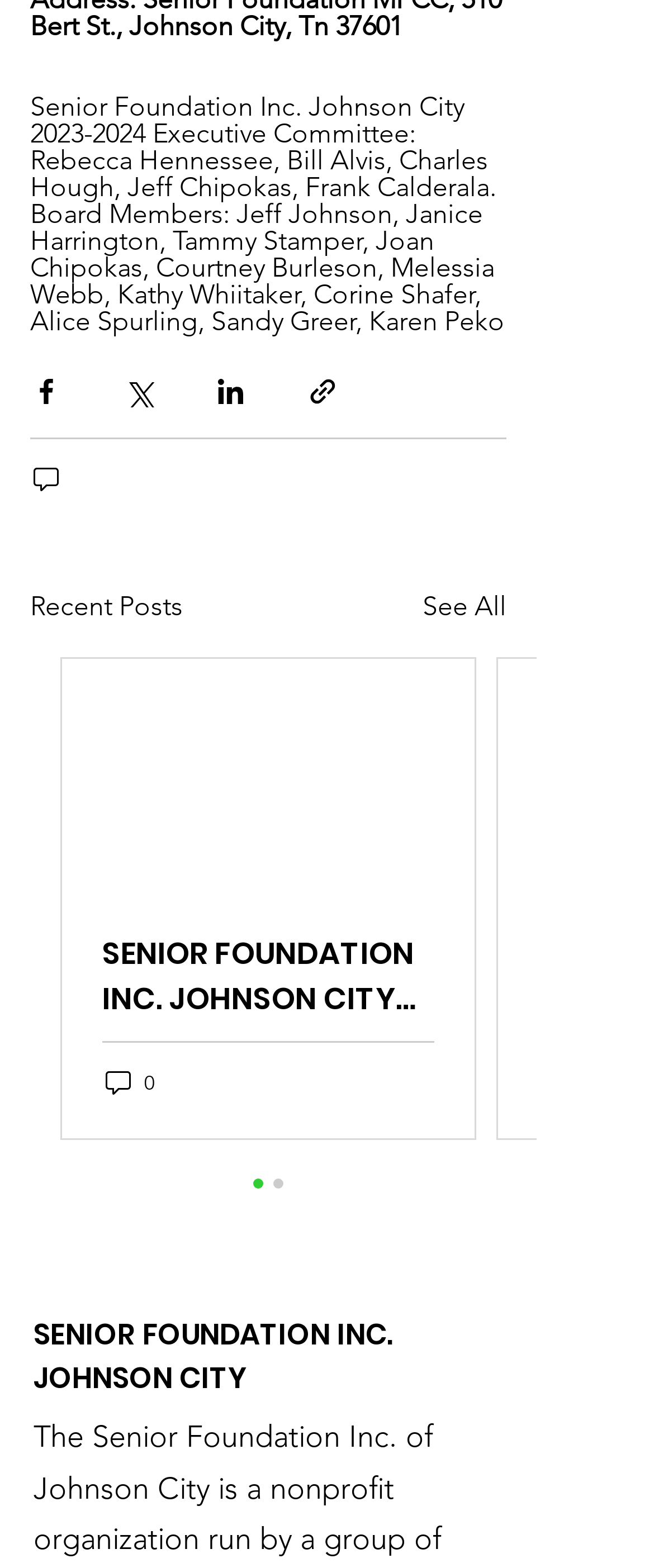Provide the bounding box coordinates for the area that should be clicked to complete the instruction: "See all posts".

[0.646, 0.374, 0.774, 0.399]